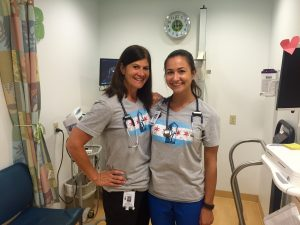What type of hospital is depicted in the image?
Look at the image and respond with a one-word or short phrase answer.

Pediatric